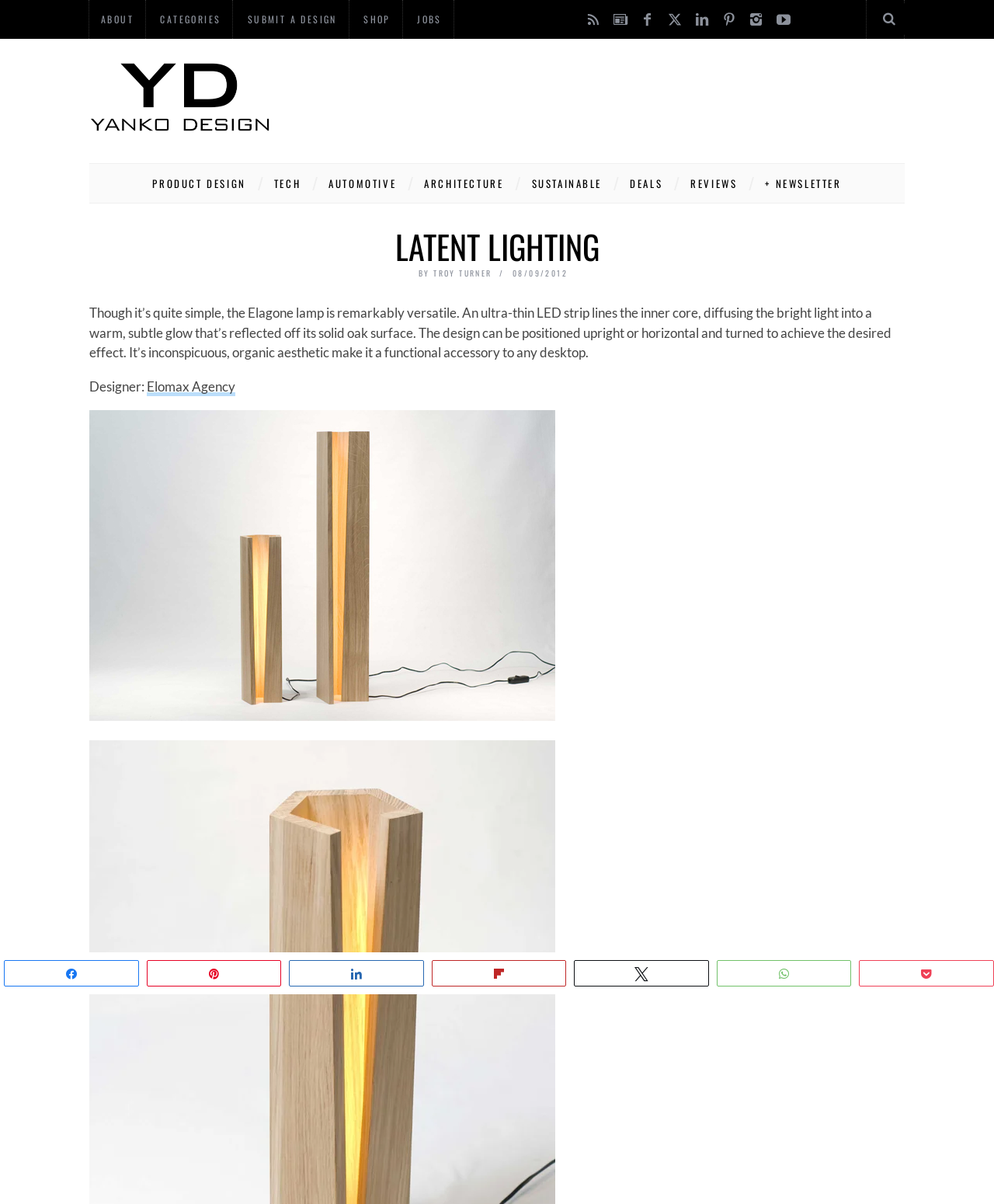Predict the bounding box of the UI element based on the description: "aria-label="Advertisement" name="aswift_1" title="Advertisement"". The coordinates should be four float numbers between 0 and 1, formatted as [left, top, right, bottom].

[0.341, 0.052, 0.91, 0.11]